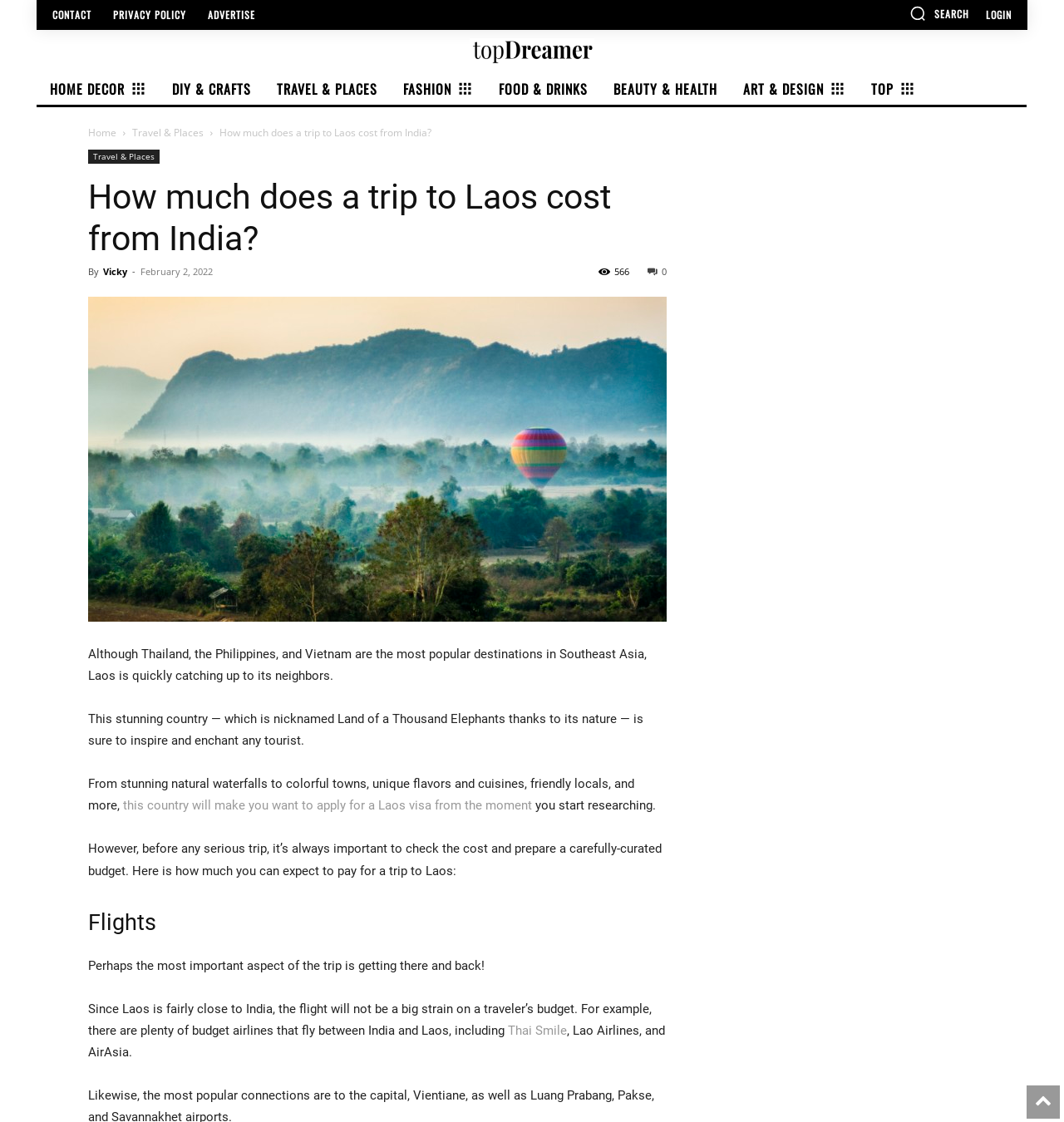Please answer the following question using a single word or phrase: 
Who is the author of the article?

Vicky